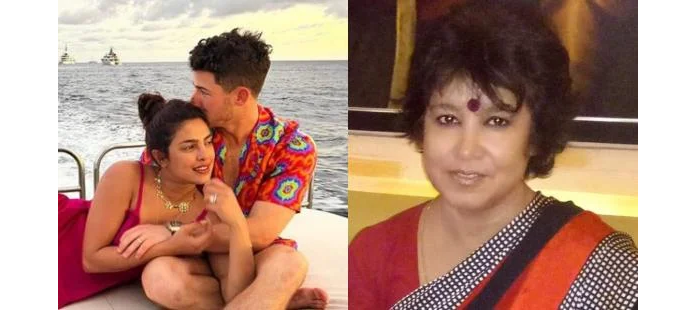Elaborate on the contents of the image in great detail.

The image features a split-screen composition. On the left side, we see a romantic moment between Priyanka Chopra and Nick Jonas, who are cozying up on a boat, enjoying the serene ocean backdrop. Priyanka, dressed in a vibrant, flowing outfit, is seated close to Nick, who sports a colorful patterned shirt, illustrating their affectionate relationship. 

On the right side, the frame presents Taslima Nasreen, a prominent author and activist. She is depicted with a soft smile, wearing traditional attire that includes a red and black saree, accented with a bindi on her forehead. This juxtaposition reflects a recent discussion surrounding Taslima’s controversial comments about surrogacy, made shortly after Priyanka and Nick announced the birth of their child via surrogacy. The contrasting imagery represents the dialogue between personal joy and public scrutiny in the realm of celebrity news.